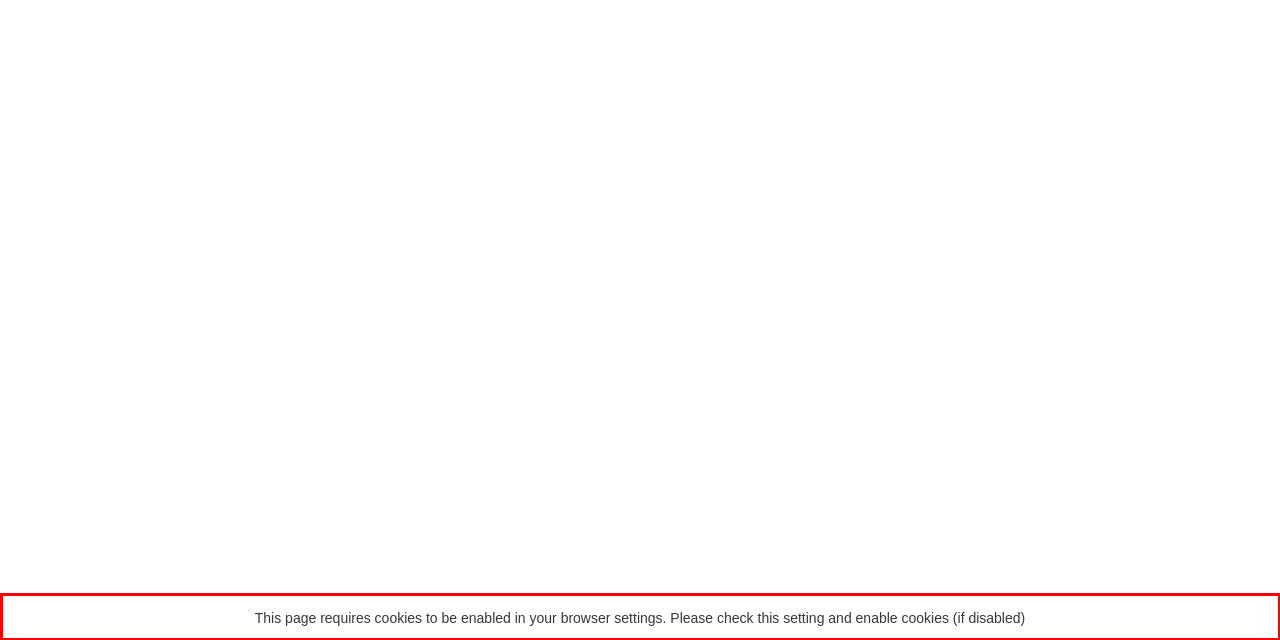Inspect the webpage screenshot that has a red bounding box and use OCR technology to read and display the text inside the red bounding box.

This page requires cookies to be enabled in your browser settings. Please check this setting and enable cookies (if disabled)